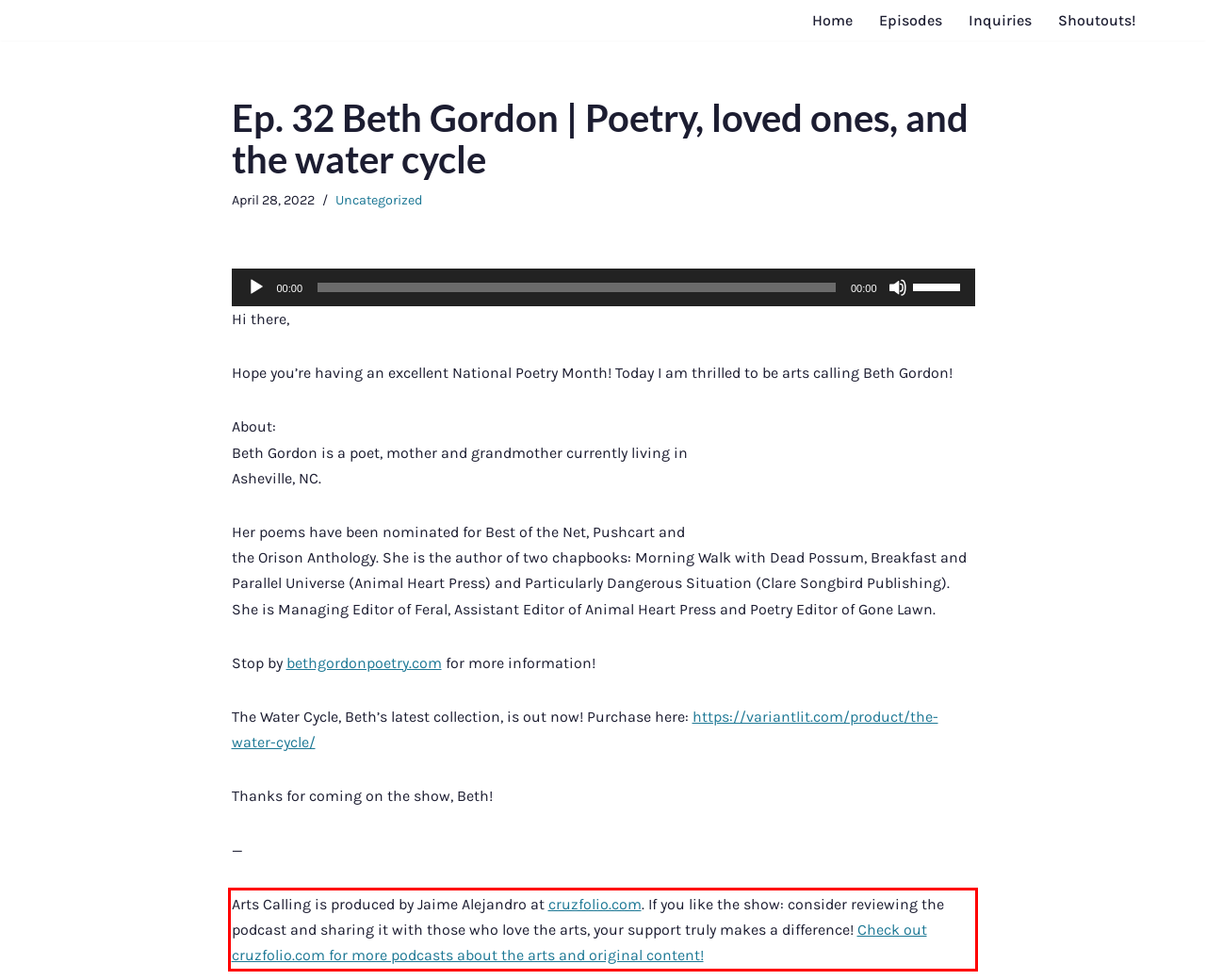Please recognize and transcribe the text located inside the red bounding box in the webpage image.

Arts Calling is produced by Jaime Alejandro at cruzfolio.com. If you like the show: consider reviewing the podcast and sharing it with those who love the arts, your support truly makes a difference! Check out cruzfolio.com for more podcasts about the arts and original content!